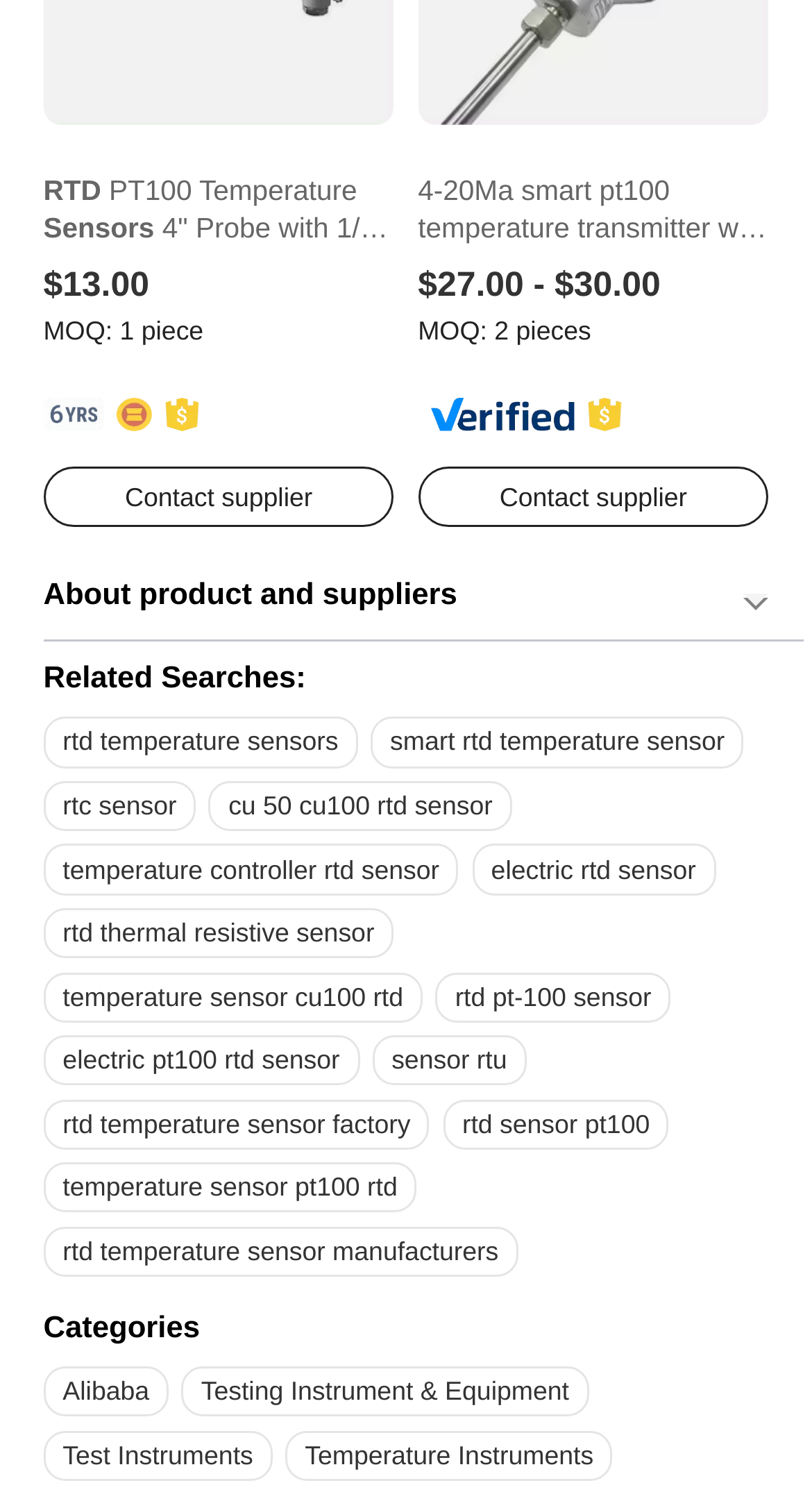Please find the bounding box coordinates of the element that needs to be clicked to perform the following instruction: "Learn about RTD". The bounding box coordinates should be four float numbers between 0 and 1, represented as [left, top, right, bottom].

[0.053, 0.406, 0.947, 0.432]